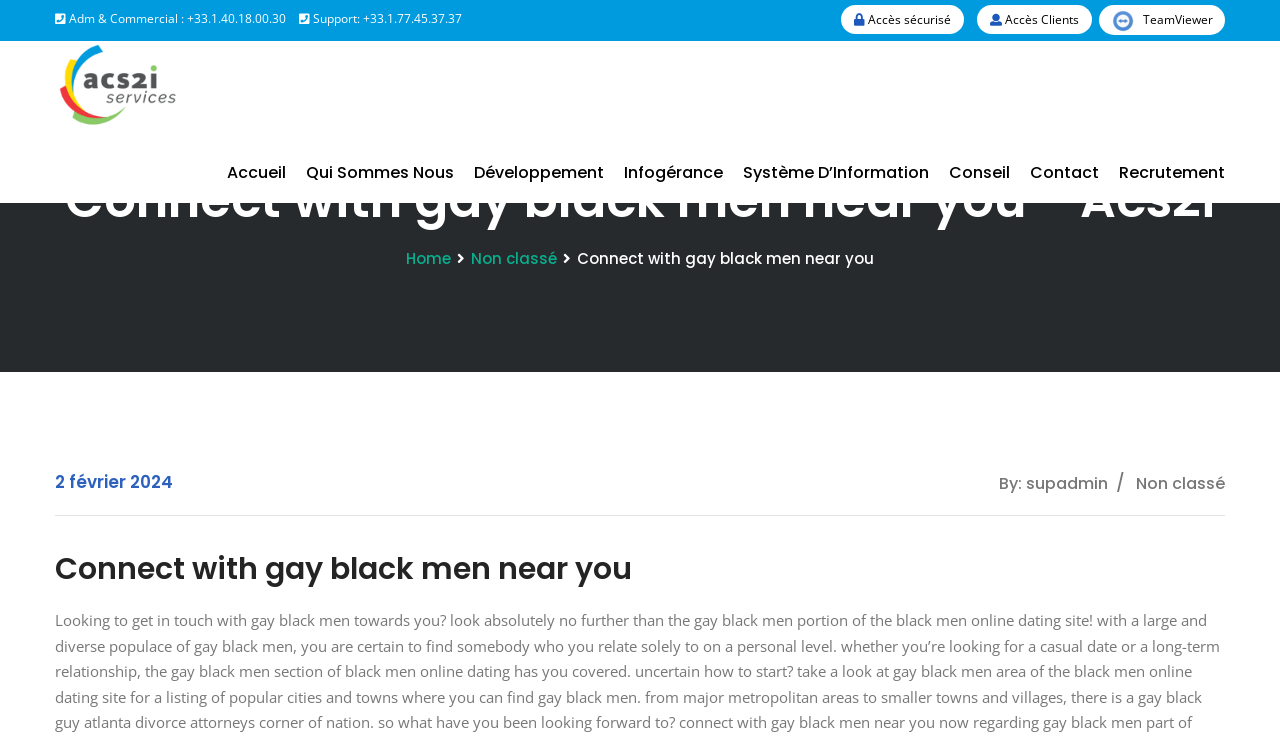Can you find the bounding box coordinates for the element that needs to be clicked to execute this instruction: "Click on the TeamViewer logo"? The coordinates should be given as four float numbers between 0 and 1, i.e., [left, top, right, bottom].

[0.859, 0.007, 0.957, 0.047]